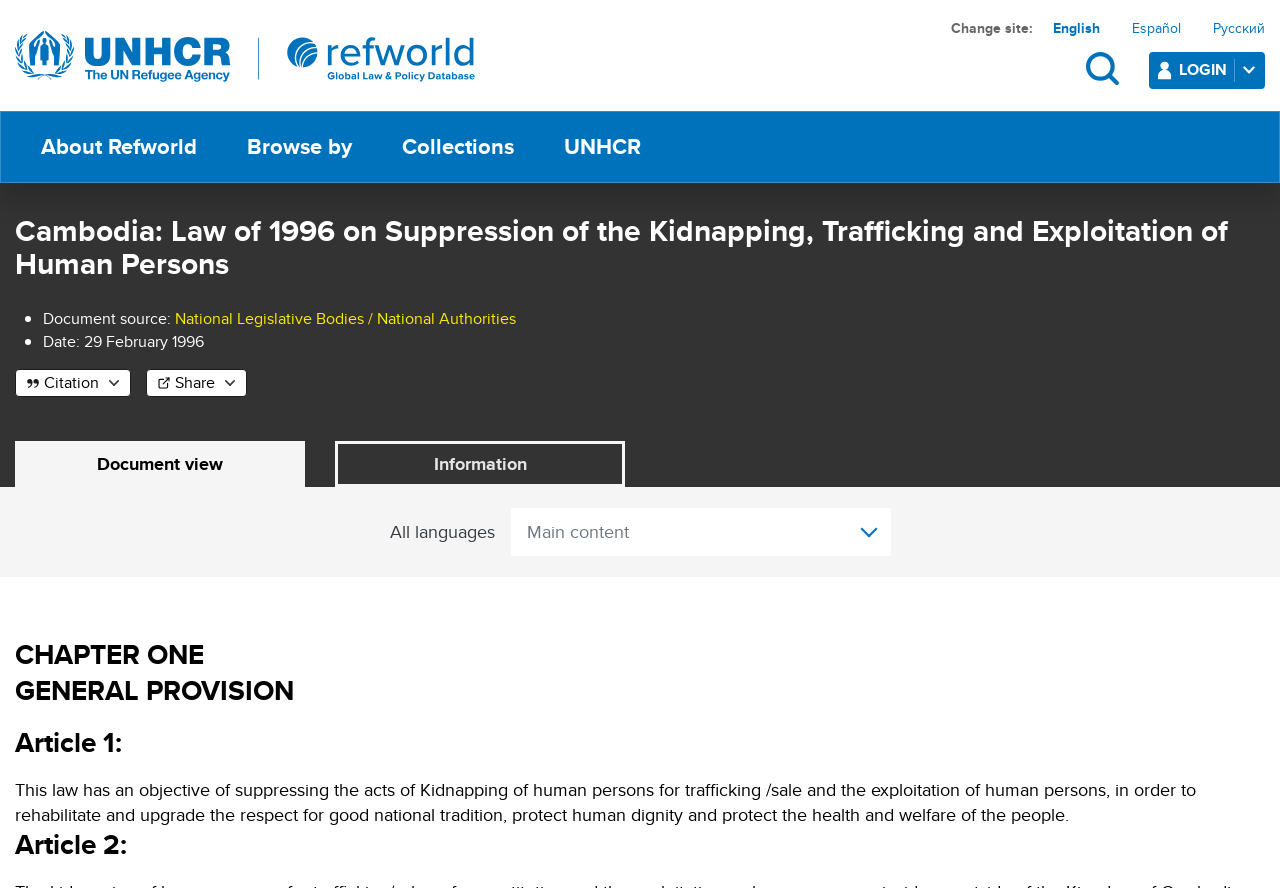Please give the bounding box coordinates of the area that should be clicked to fulfill the following instruction: "Change site language to English". The coordinates should be in the format of four float numbers from 0 to 1, i.e., [left, top, right, bottom].

[0.823, 0.02, 0.859, 0.042]